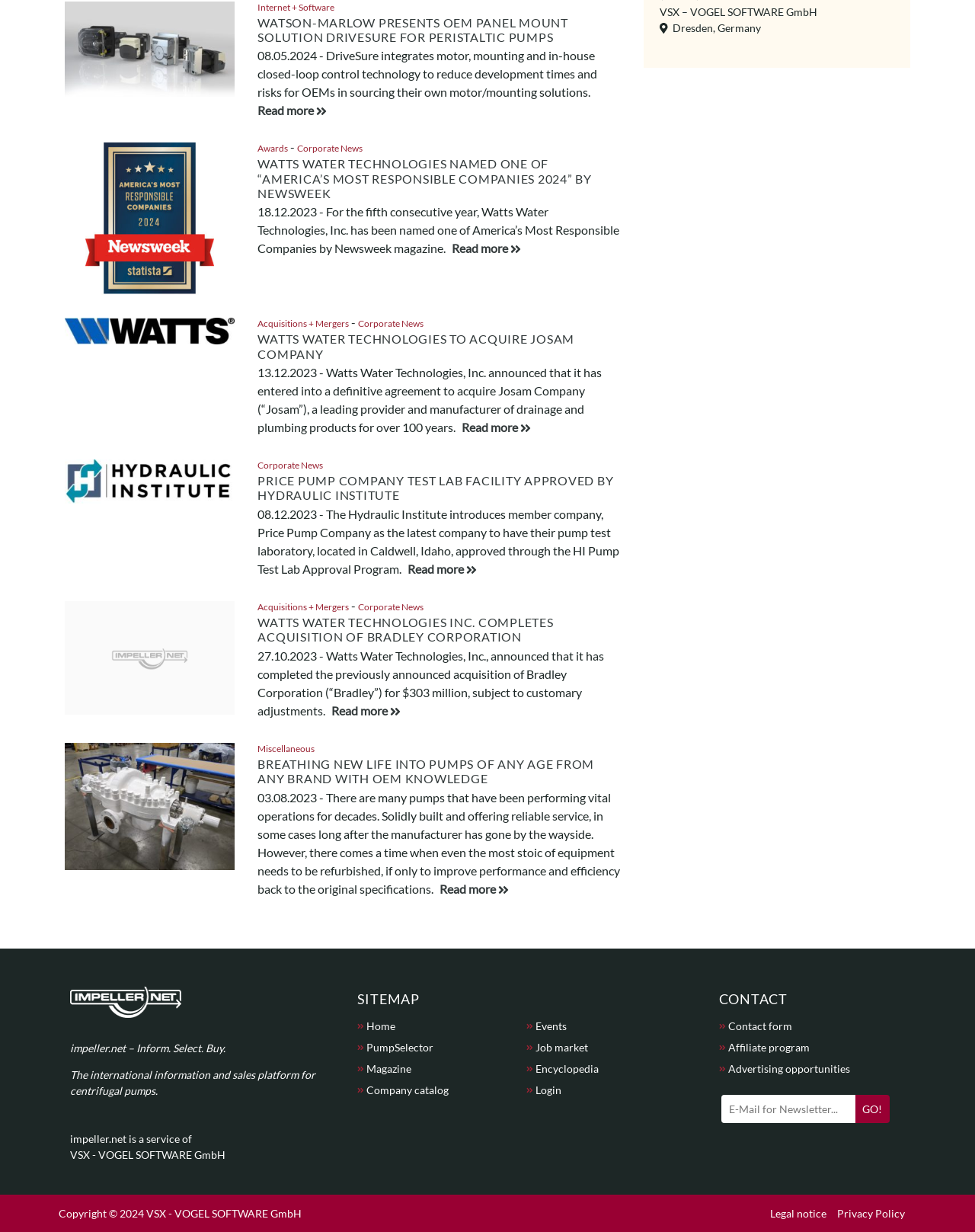Please find the bounding box coordinates in the format (top-left x, top-left y, bottom-right x, bottom-right y) for the given element description. Ensure the coordinates are floating point numbers between 0 and 1. Description: Events

[0.537, 0.824, 0.711, 0.841]